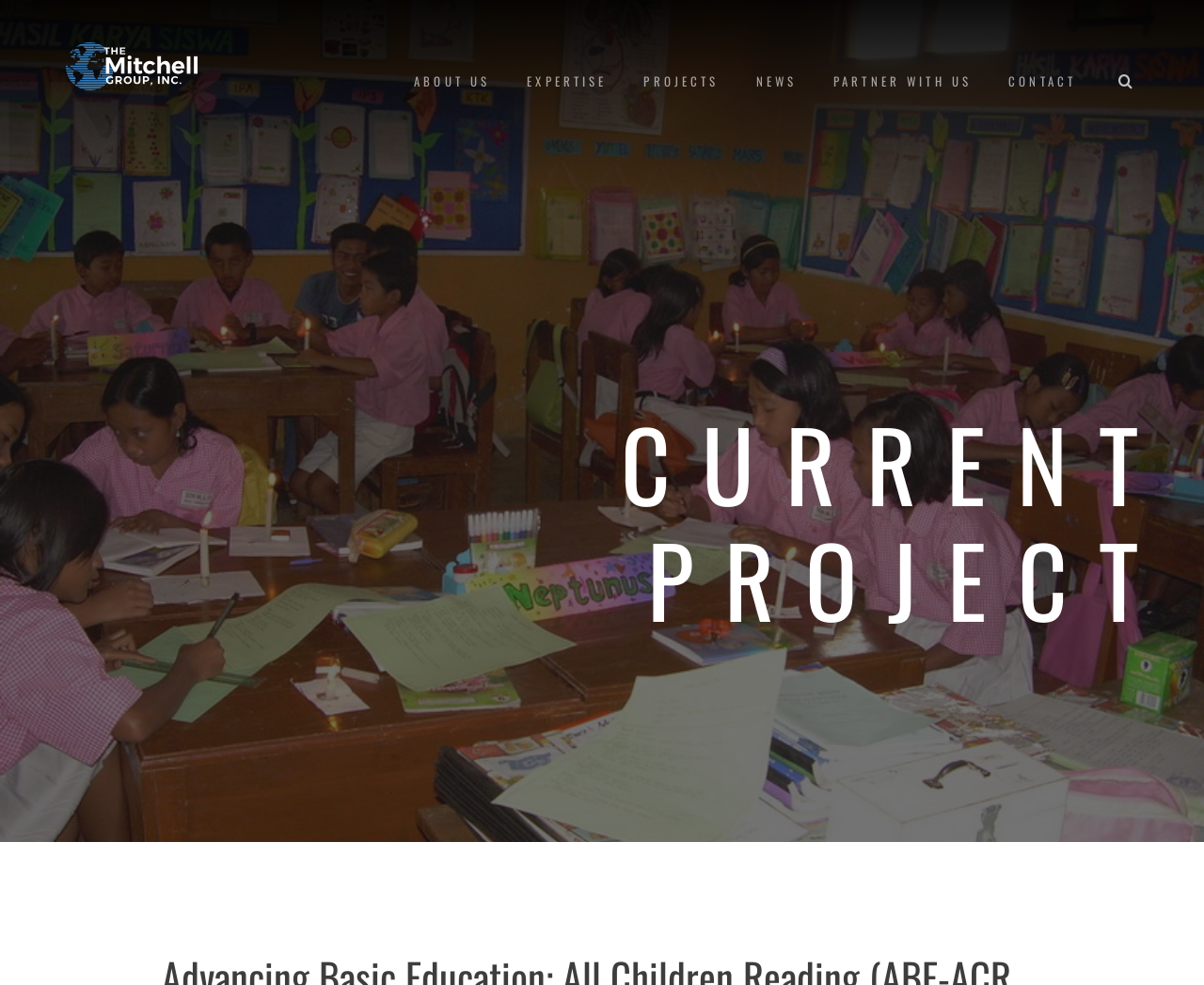What is the purpose of the button on the top right?
Could you answer the question with a detailed and thorough explanation?

The button on the top right has an OCR text of '', which is a common icon for search functionality. Therefore, I infer that the purpose of this button is to initiate a search.